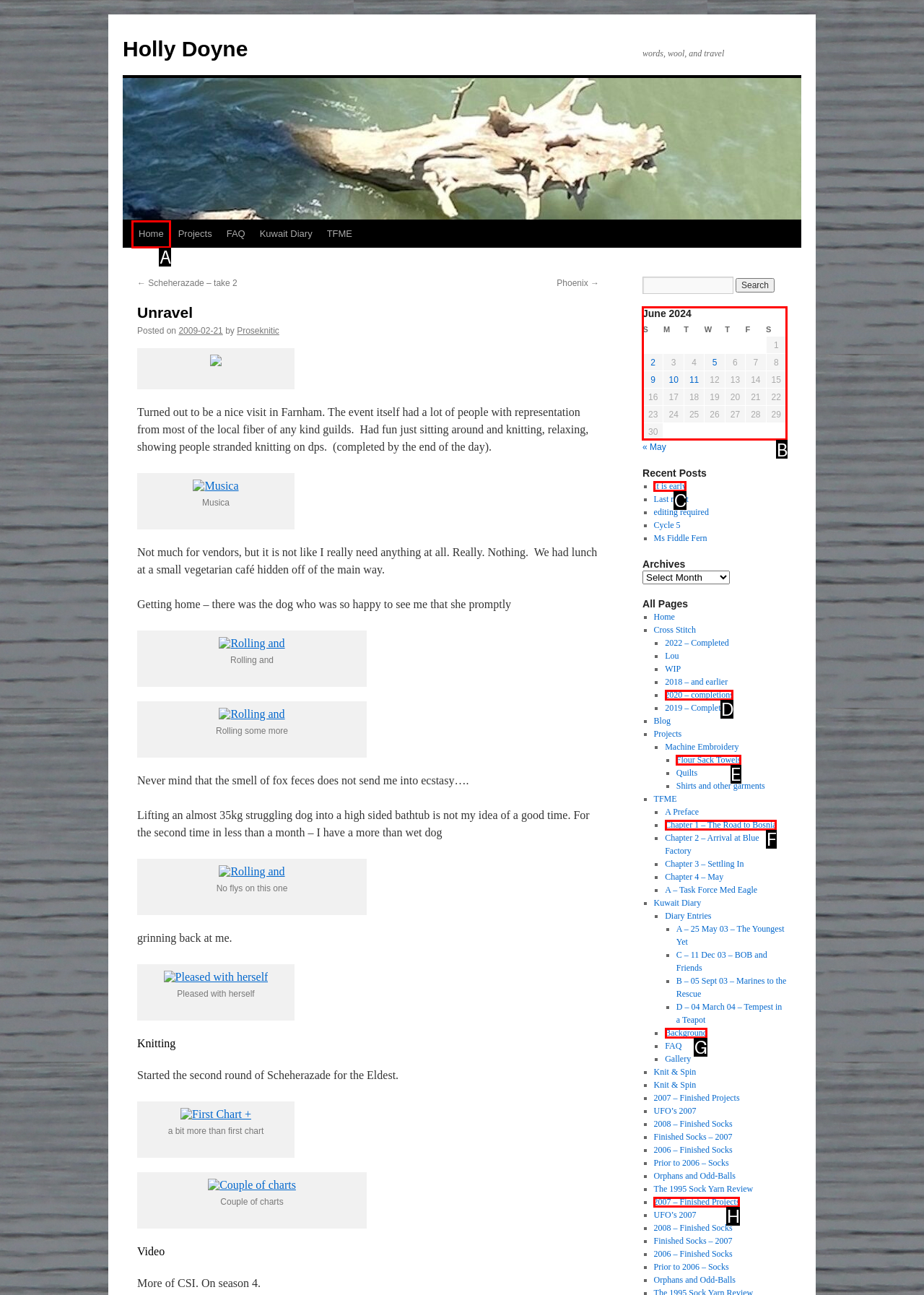Which UI element's letter should be clicked to achieve the task: Check the calendar for June 2024
Provide the letter of the correct choice directly.

B